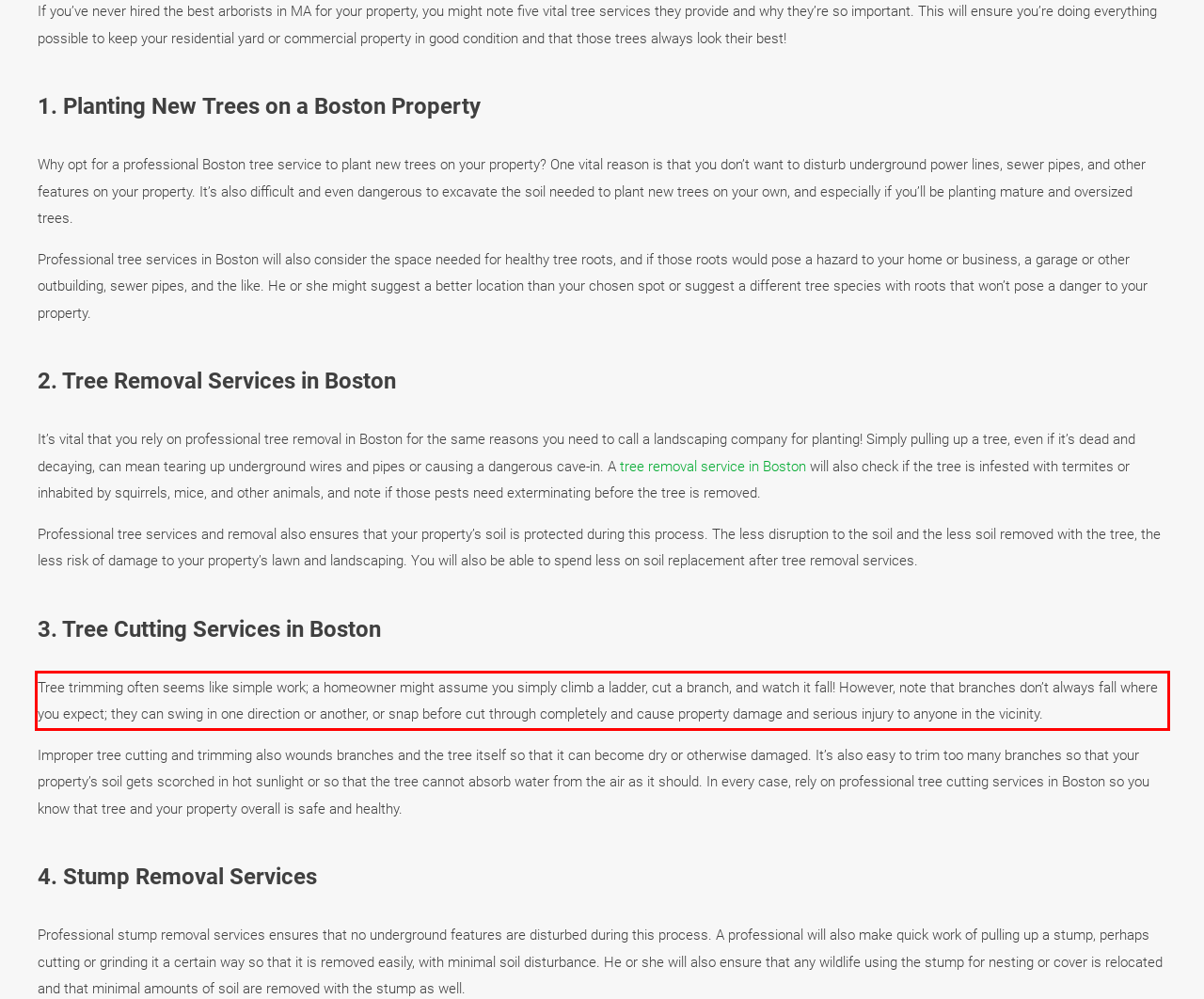Please perform OCR on the text content within the red bounding box that is highlighted in the provided webpage screenshot.

Tree trimming often seems like simple work; a homeowner might assume you simply climb a ladder, cut a branch, and watch it fall! However, note that branches don’t always fall where you expect; they can swing in one direction or another, or snap before cut through completely and cause property damage and serious injury to anyone in the vicinity.